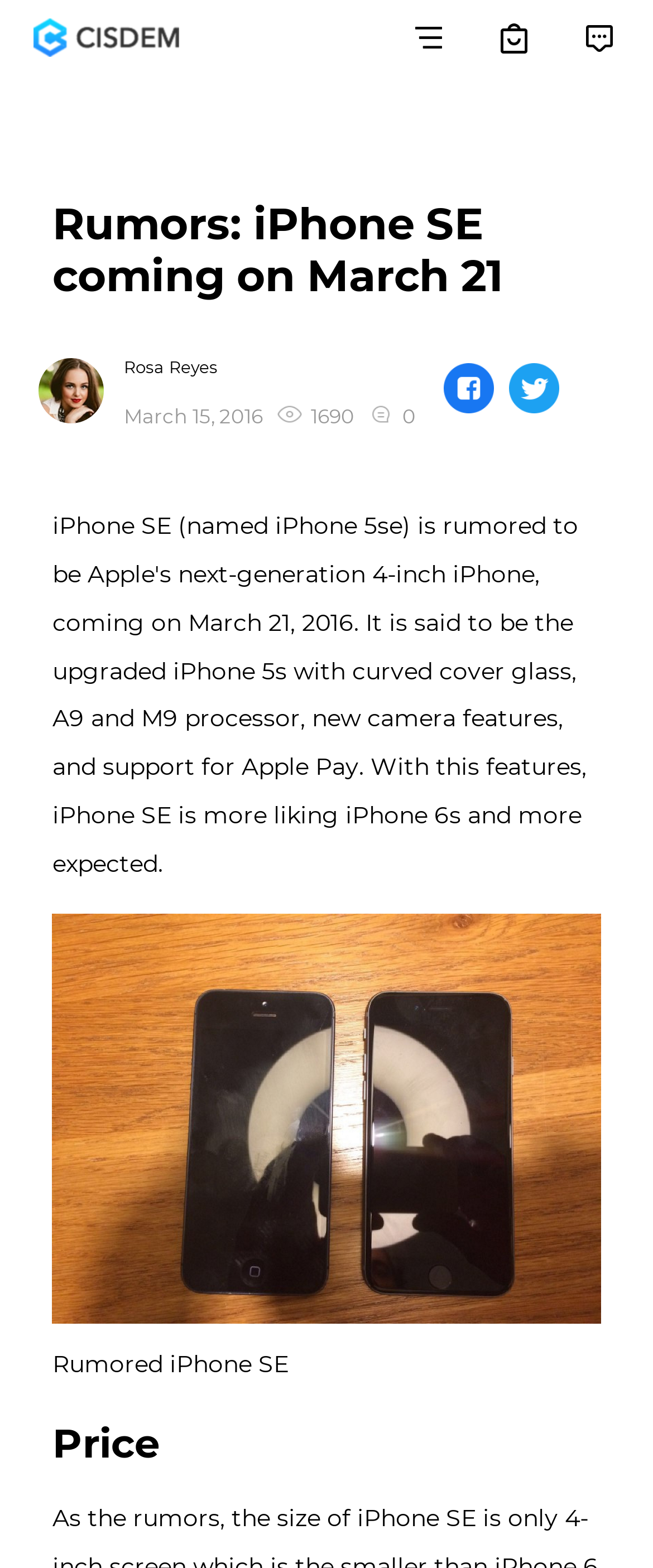Determine the bounding box of the UI component based on this description: "Window Manager". The bounding box coordinates should be four float values between 0 and 1, i.e., [left, top, right, bottom].

[0.05, 0.402, 1.0, 0.432]